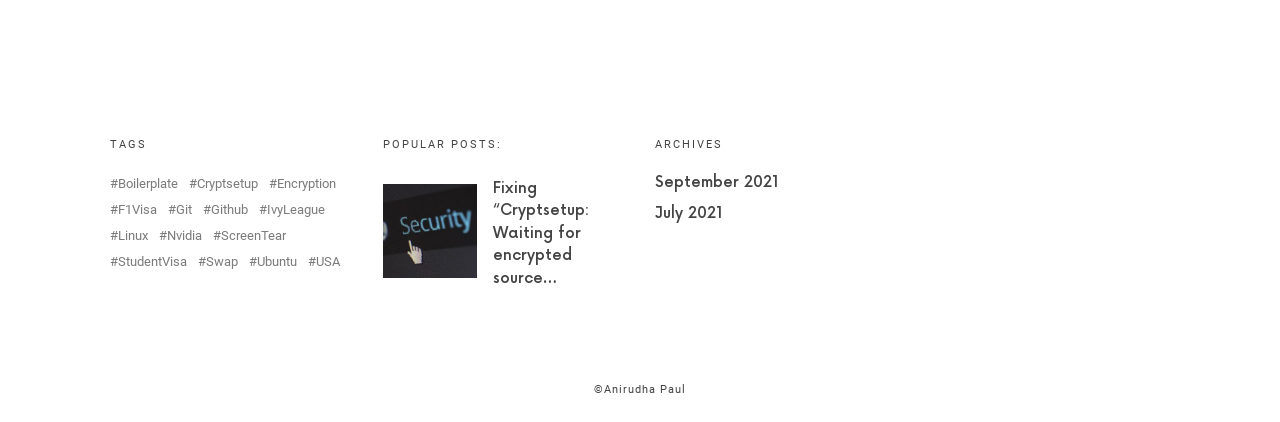Find the bounding box coordinates for the HTML element specified by: "Nvidia".

[0.124, 0.542, 0.158, 0.573]